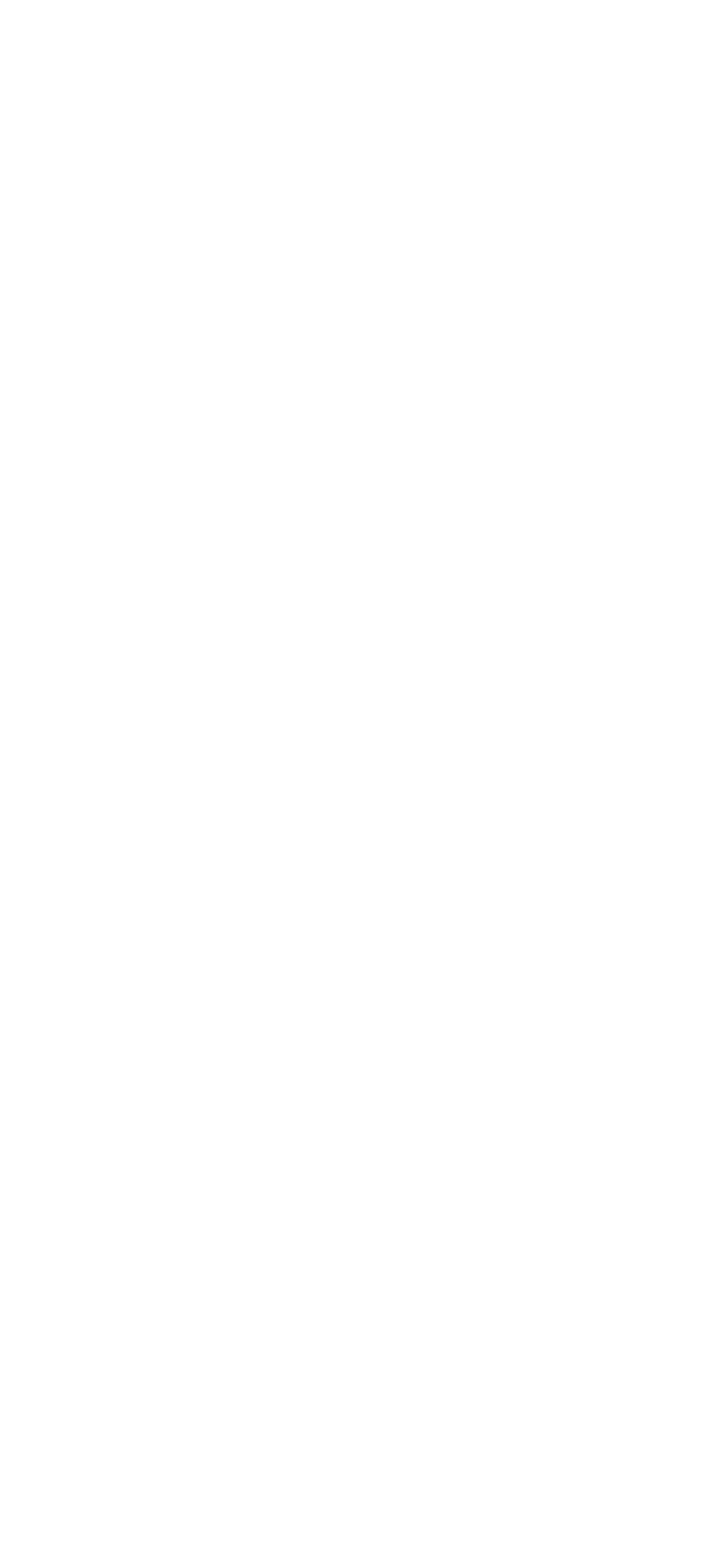Based on the element description Self-Defense, identify the bounding box coordinates for the UI element. The coordinates should be in the format (top-left x, top-left y, bottom-right x, bottom-right y) and within the 0 to 1 range.

[0.156, 0.188, 0.378, 0.208]